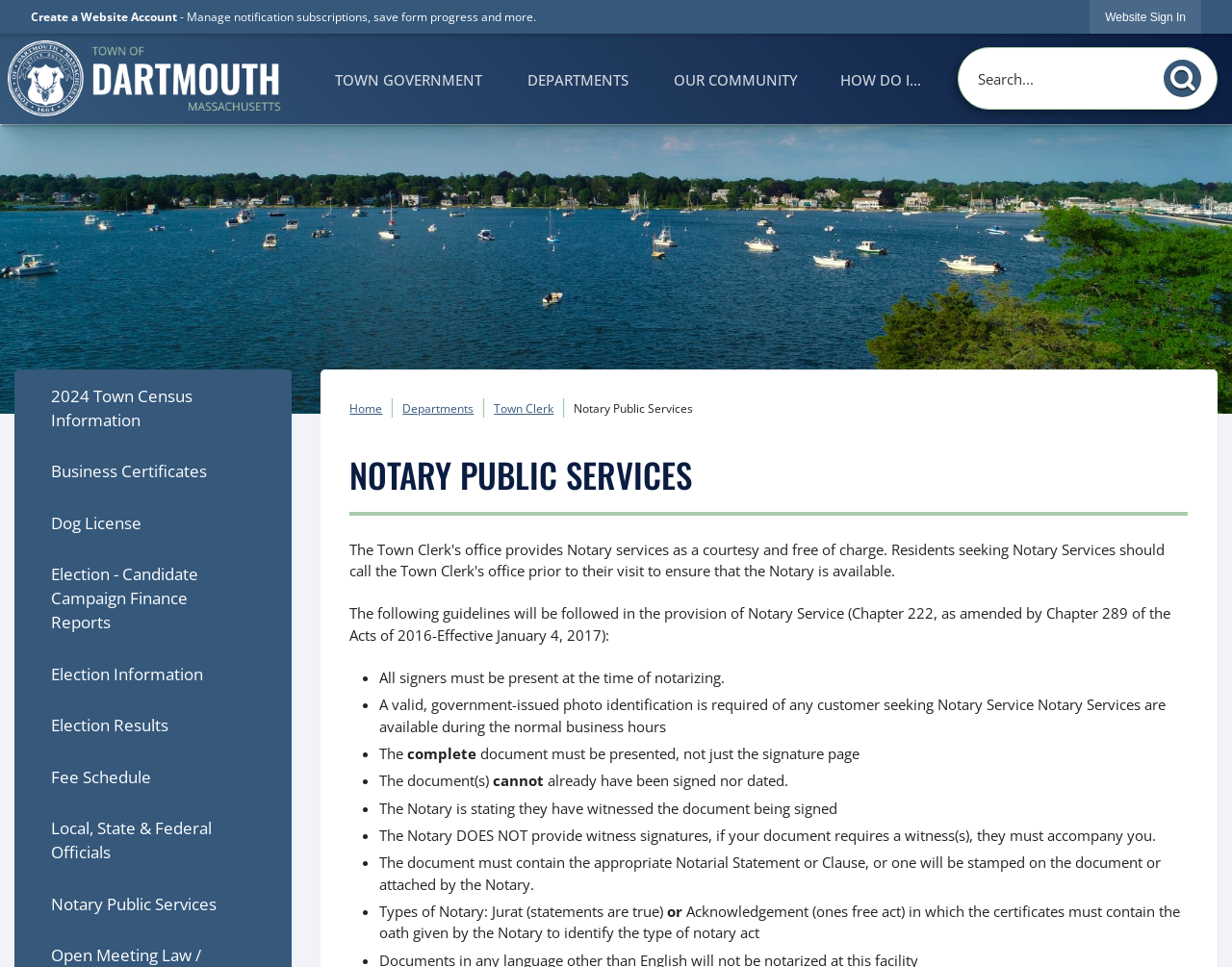Provide the bounding box coordinates of the section that needs to be clicked to accomplish the following instruction: "Go to the 'Homepage'."

[0.006, 0.041, 0.228, 0.12]